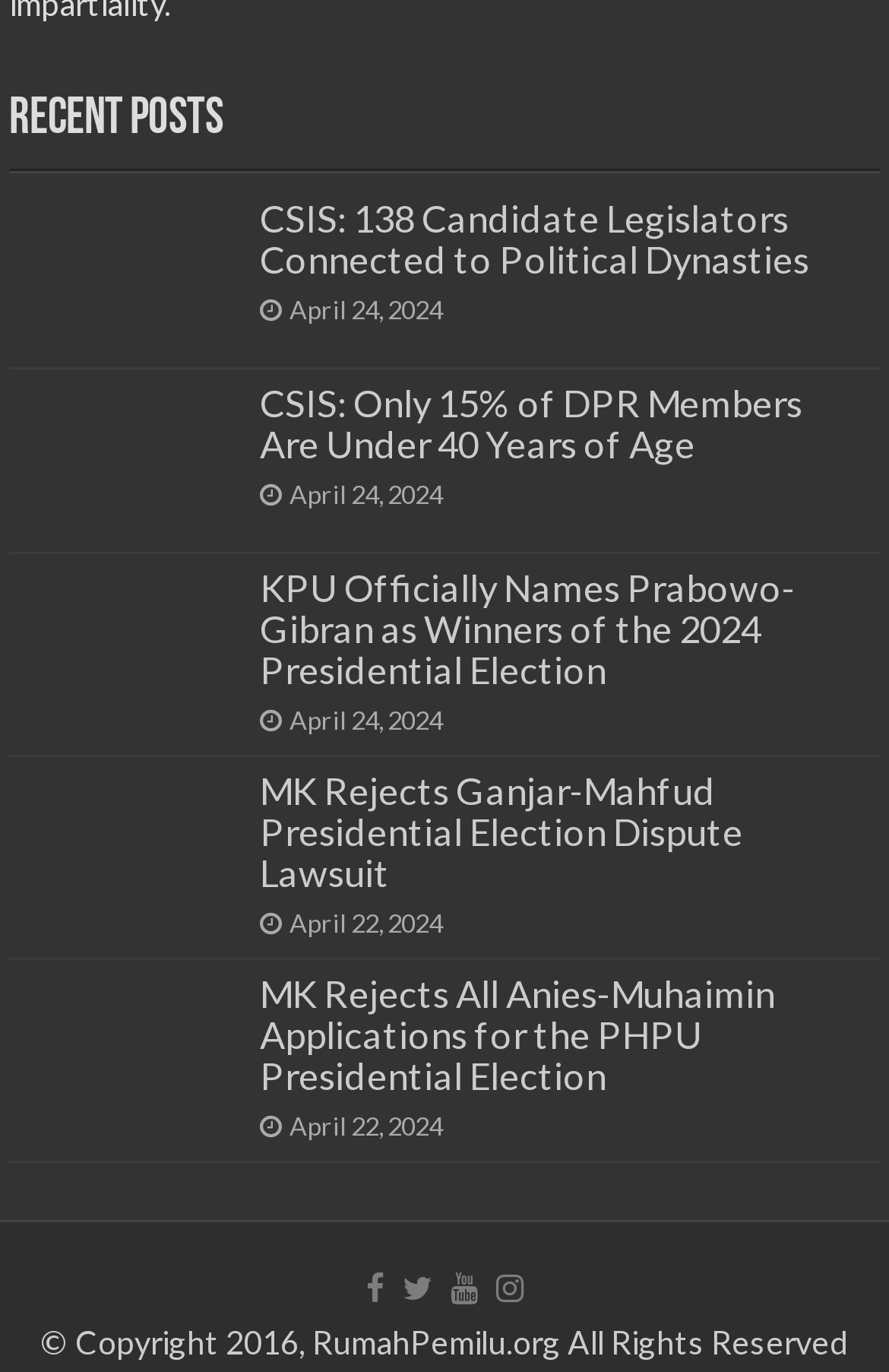Please identify the bounding box coordinates of the element's region that needs to be clicked to fulfill the following instruction: "View recent posts". The bounding box coordinates should consist of four float numbers between 0 and 1, i.e., [left, top, right, bottom].

[0.01, 0.068, 0.99, 0.106]